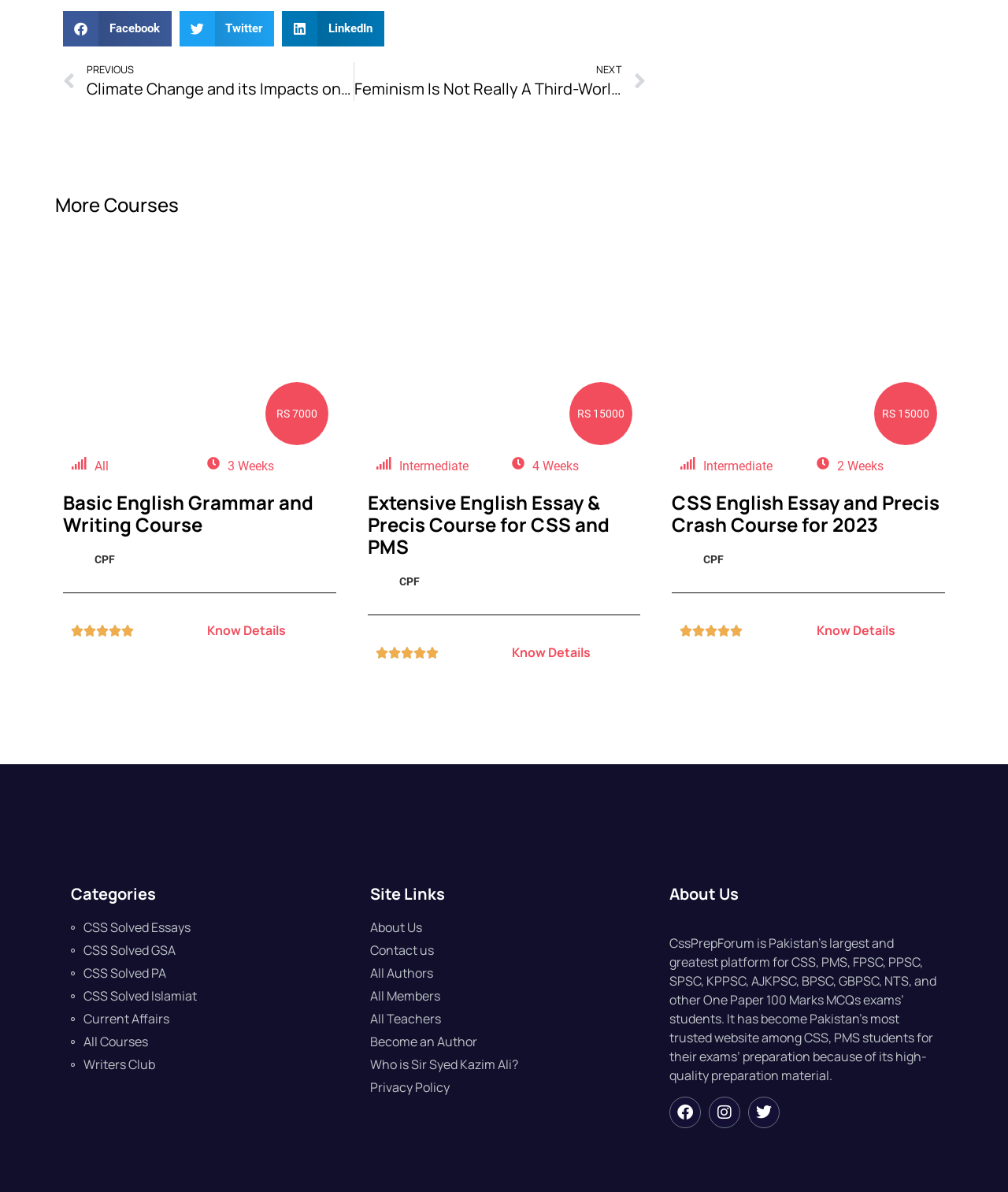How many courses are listed on this webpage?
Provide a detailed answer to the question, using the image to inform your response.

I counted the number of course headings on the webpage, which are 'Basic English Grammar and Writing Course', 'Extensive English Essay & Precis Course for CSS and PMS', and 'CSS English Essay and Precis Crash Course for 2023'. There are three courses listed.